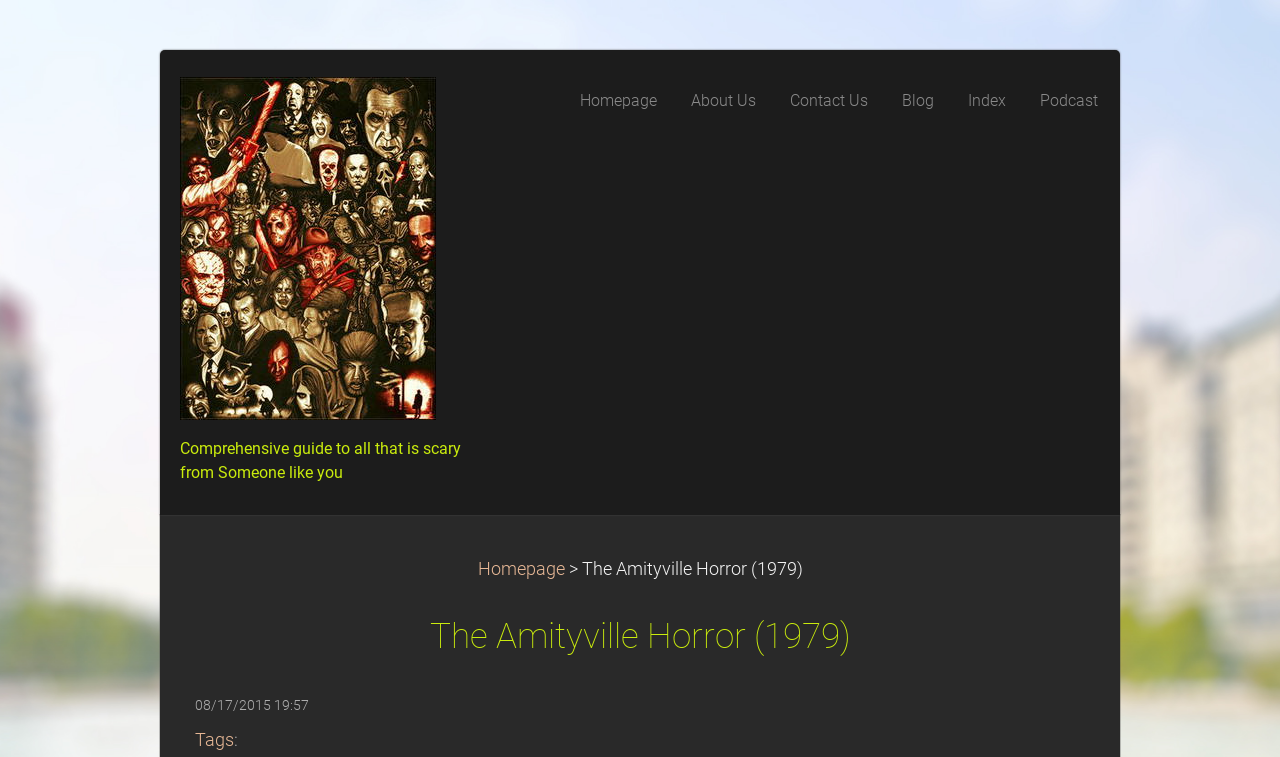Answer the following query with a single word or phrase:
How many navigation links are present at the top of the page?

5